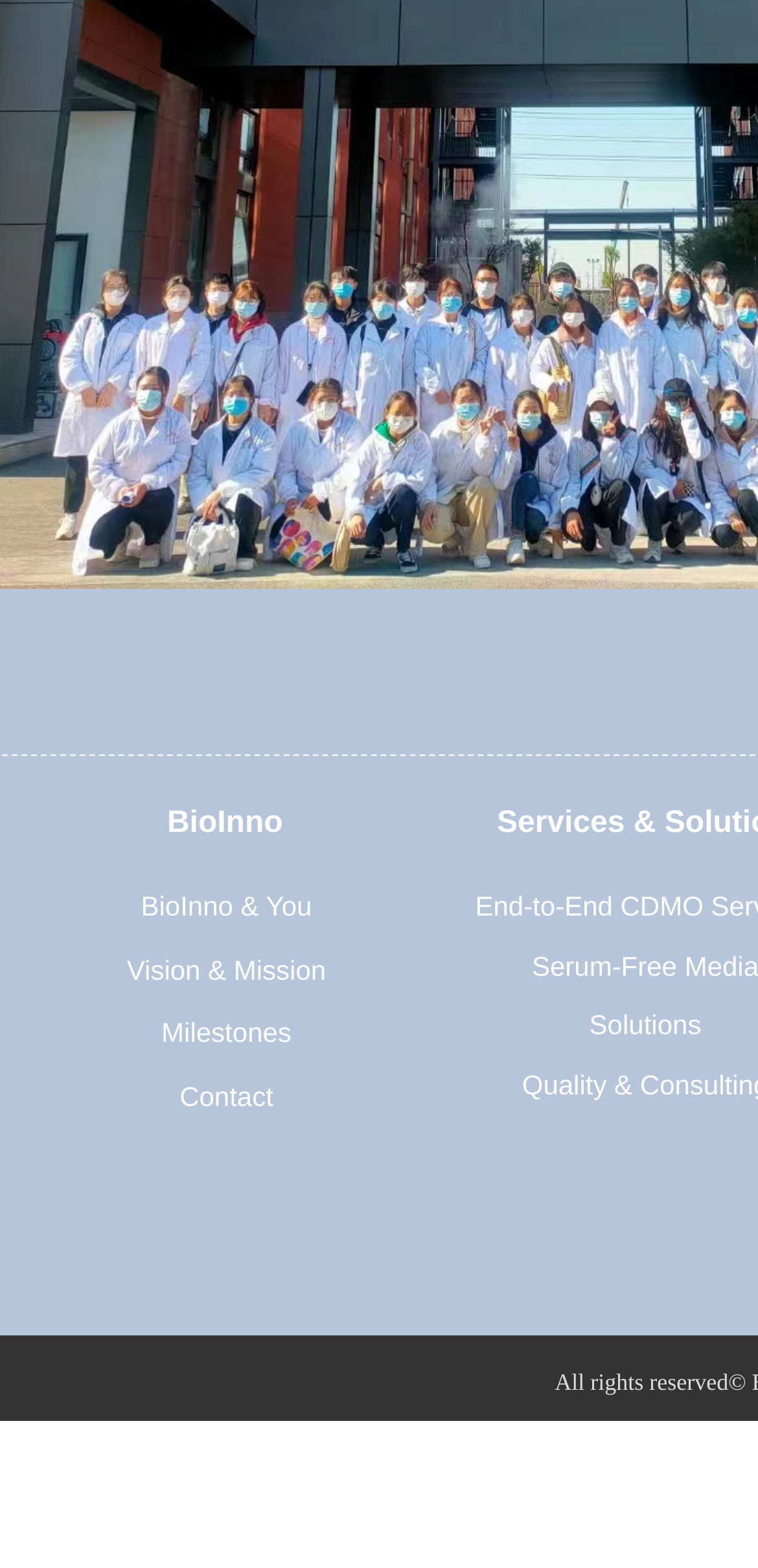Please find the bounding box for the following UI element description. Provide the coordinates in (top-left x, top-left y, bottom-right x, bottom-right y) format, with values between 0 and 1: parent_node: Comment name="author" placeholder="Name *"

None